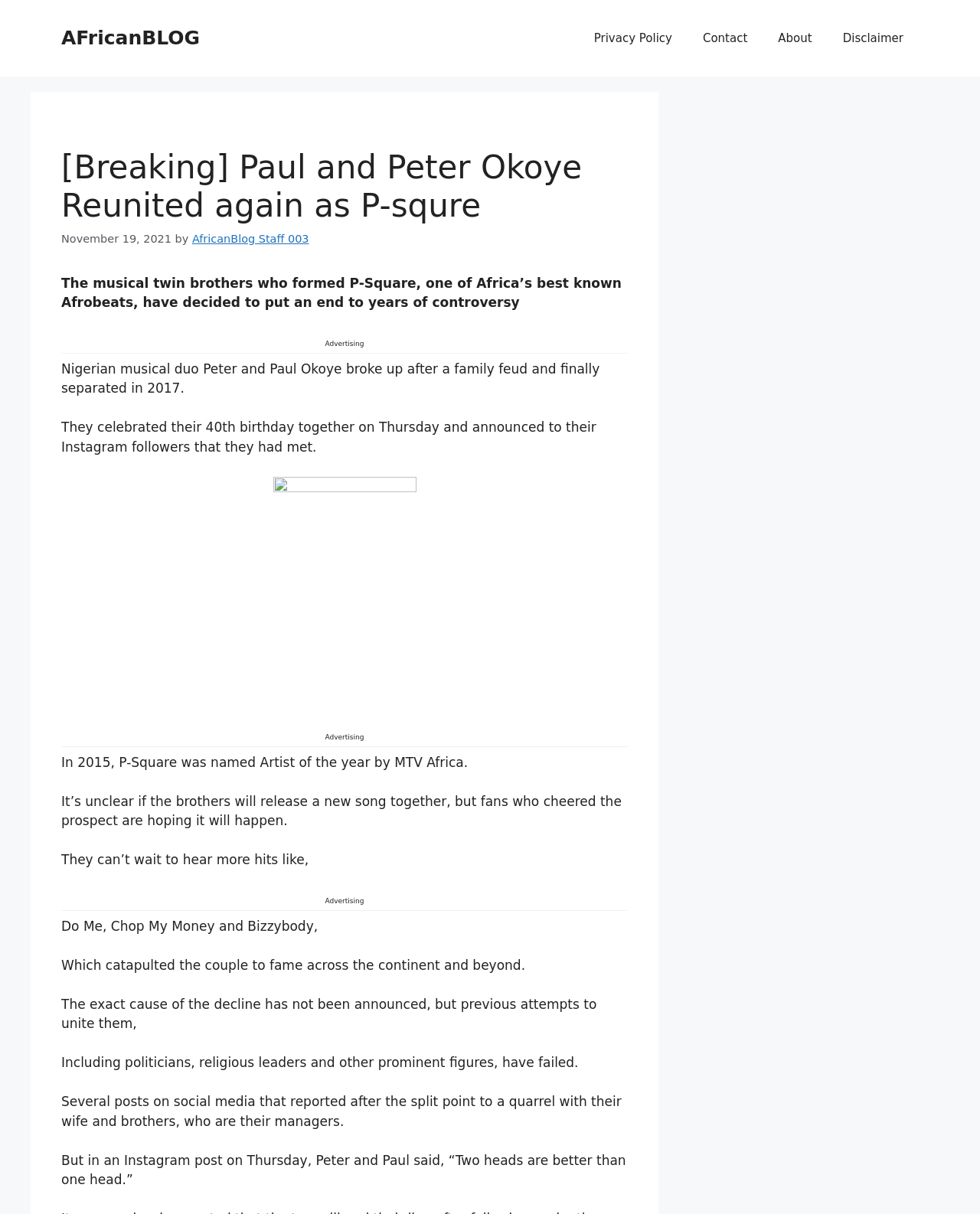Determine the bounding box coordinates for the HTML element described here: "Privacy Policy".

[0.59, 0.013, 0.702, 0.05]